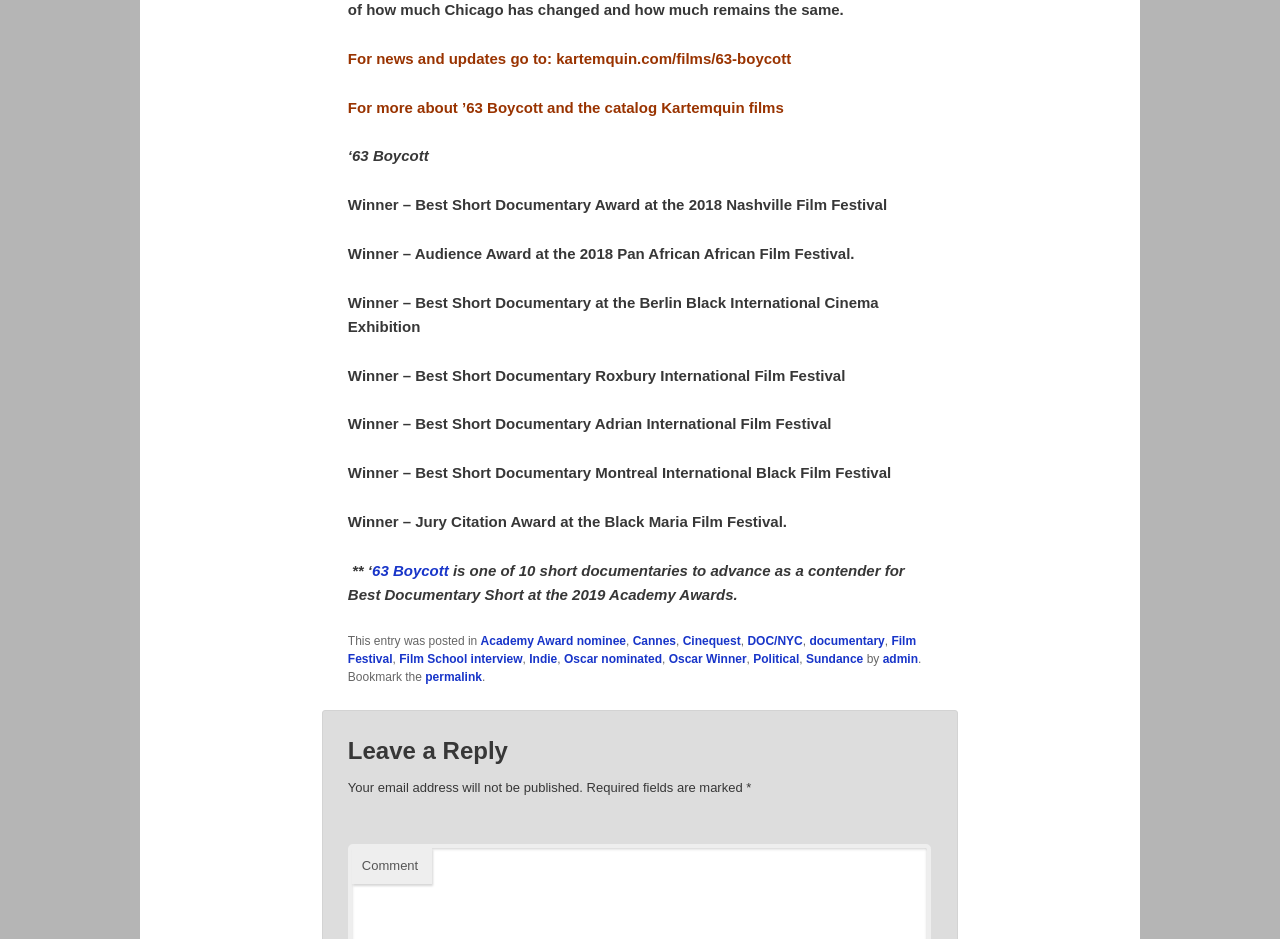Show the bounding box coordinates of the region that should be clicked to follow the instruction: "Leave a reply."

[0.272, 0.783, 0.728, 0.816]